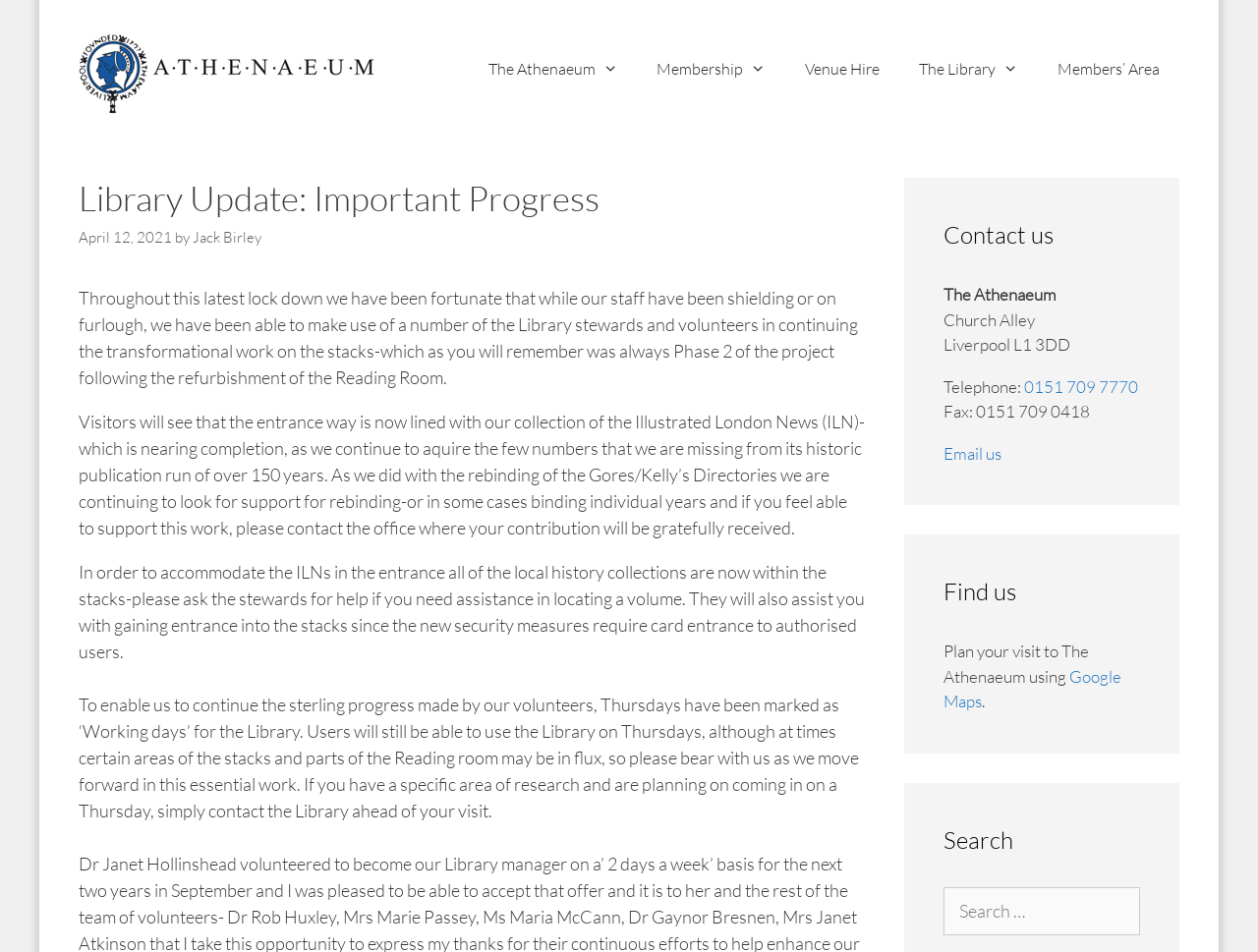Identify the bounding box coordinates of the HTML element based on this description: "0151 709 7770".

[0.814, 0.395, 0.905, 0.416]